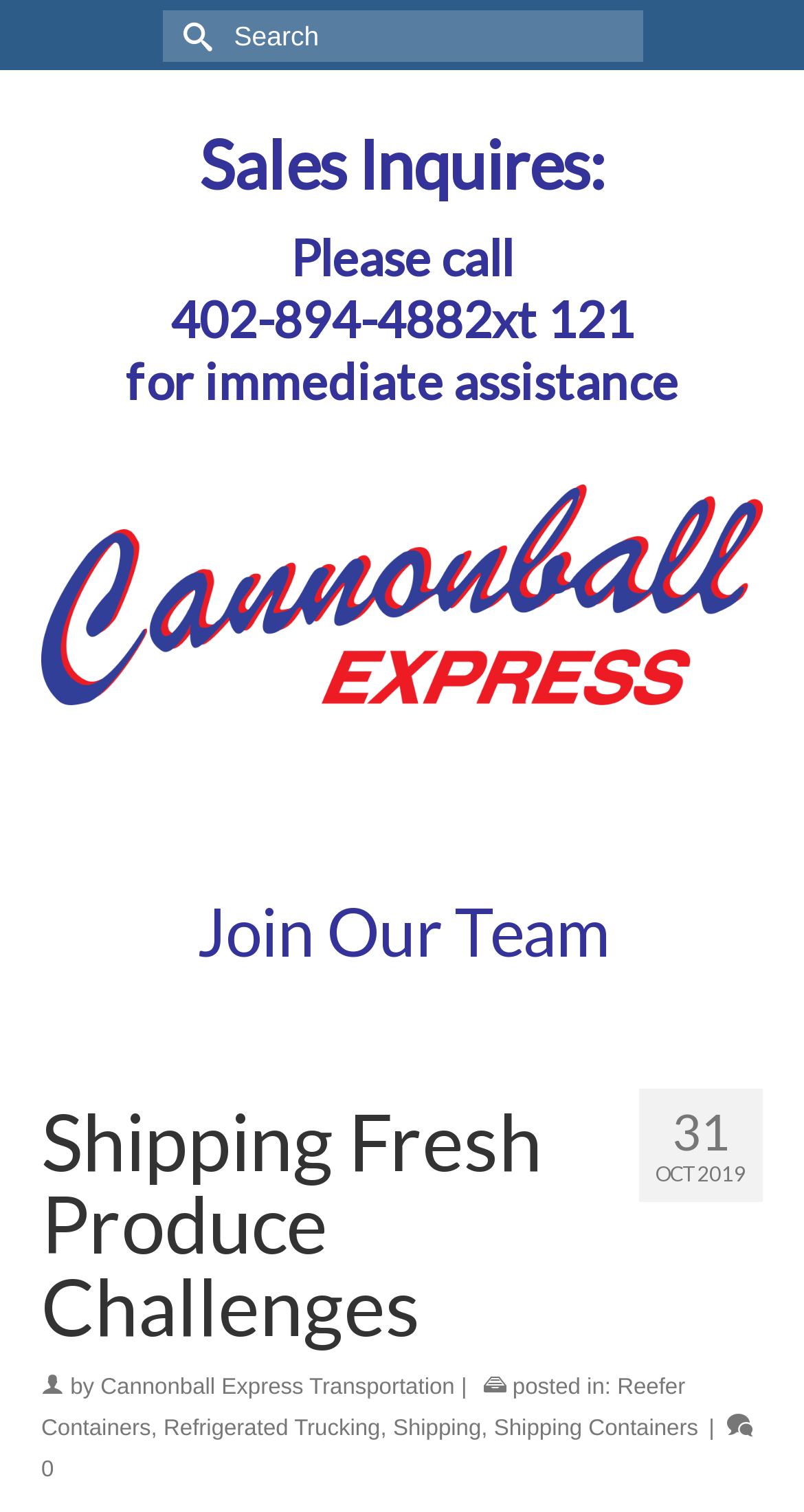Determine the bounding box coordinates for the clickable element to execute this instruction: "Join the team". Provide the coordinates as four float numbers between 0 and 1, i.e., [left, top, right, bottom].

[0.245, 0.504, 0.755, 0.642]